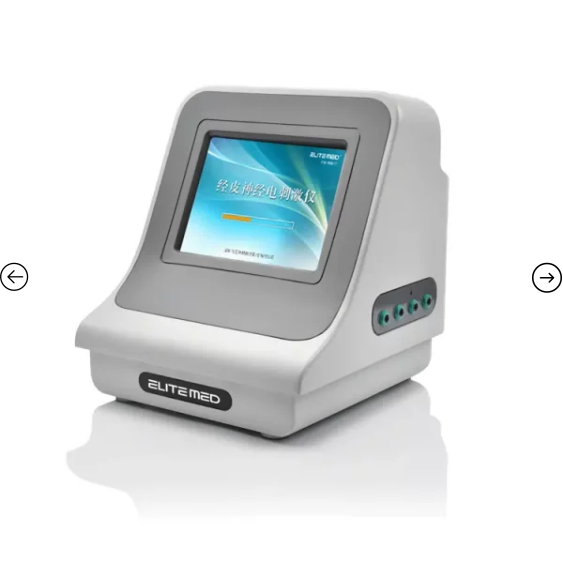Provide a one-word or brief phrase answer to the question:
What is the purpose of the ports on the front panel?

Connectivity for electrode pads